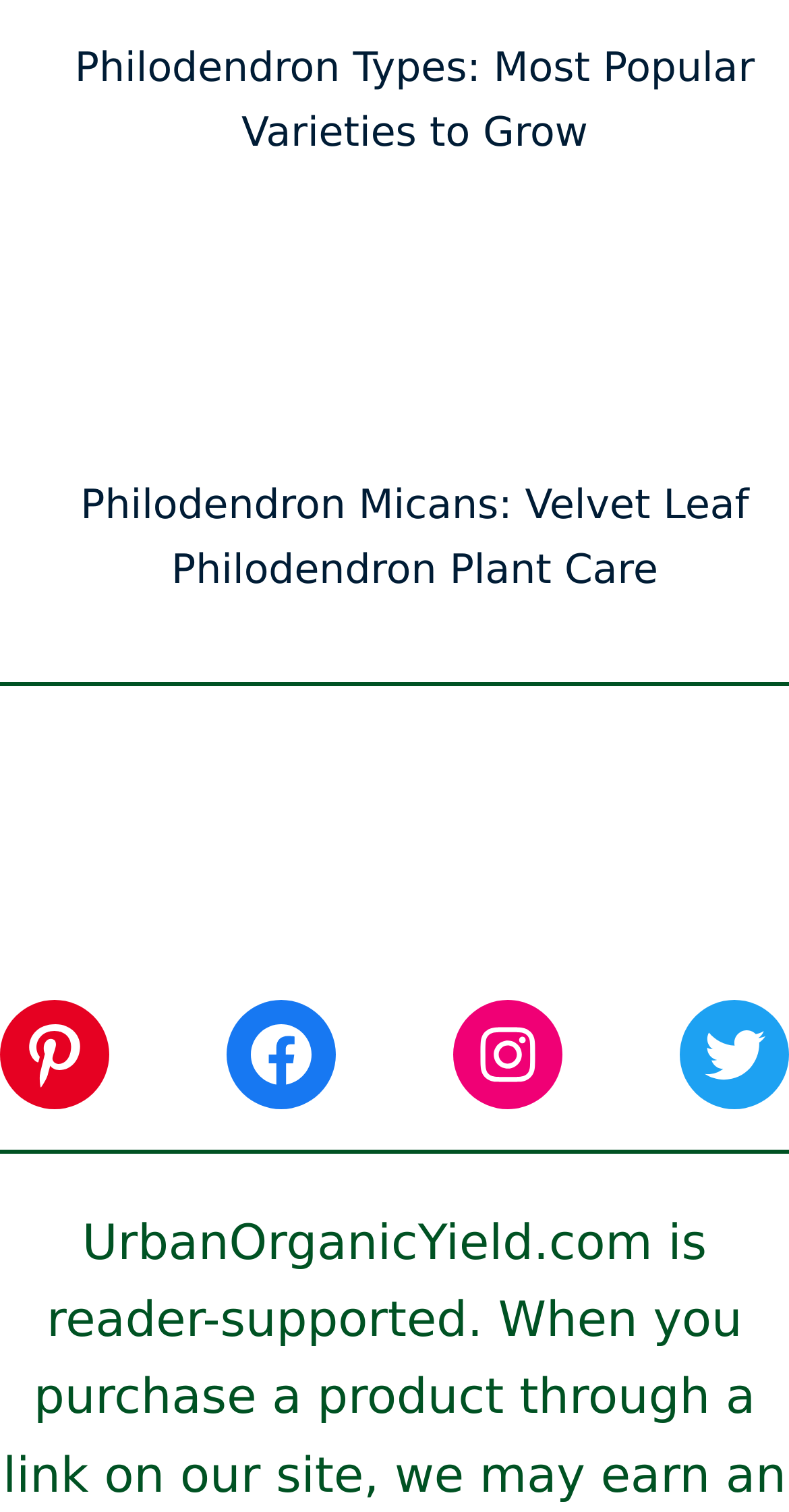Give a short answer using one word or phrase for the question:
What is the topic of the webpage?

Philodendron